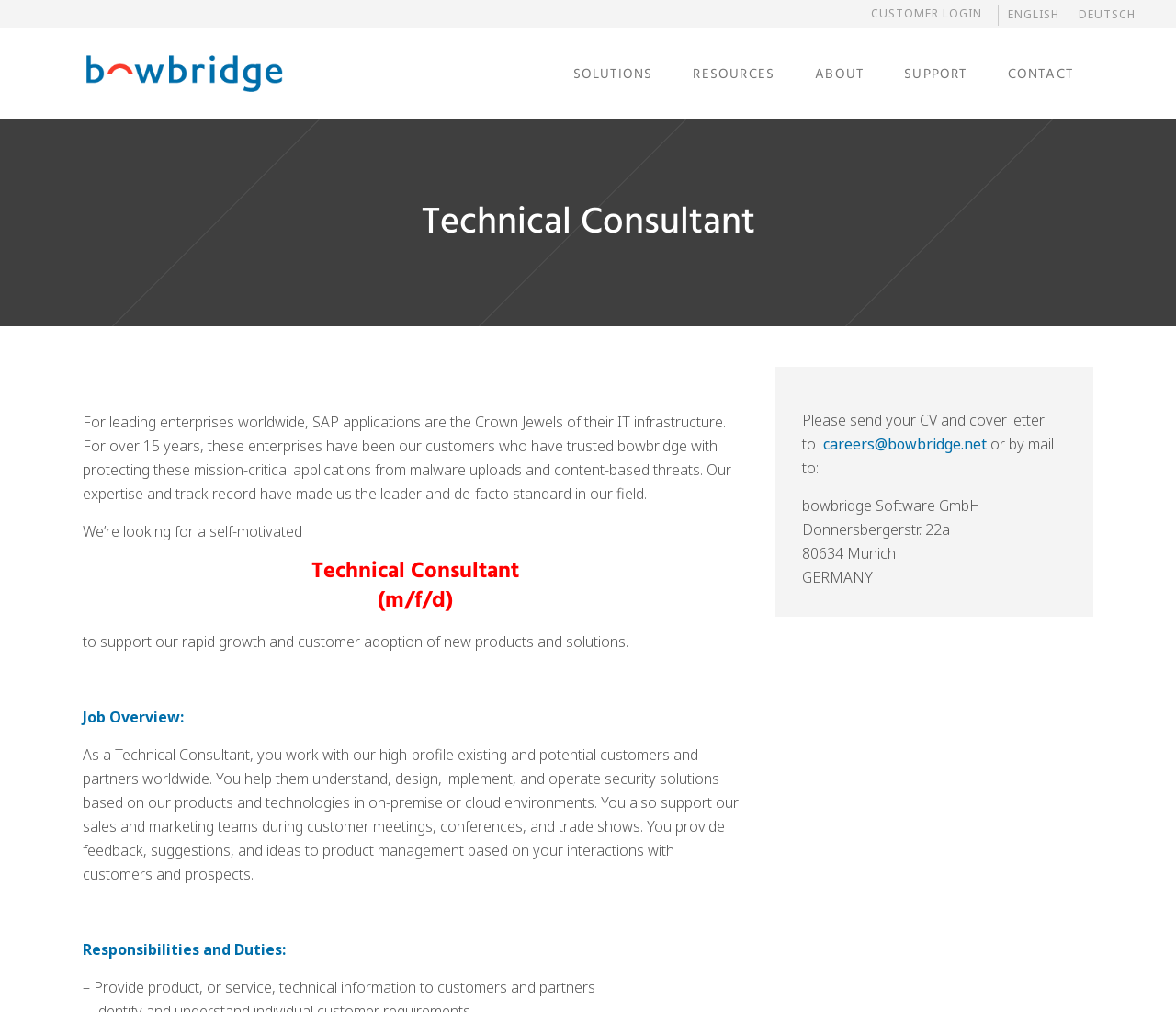Please answer the following question using a single word or phrase: 
What is the company's name?

bowbridge